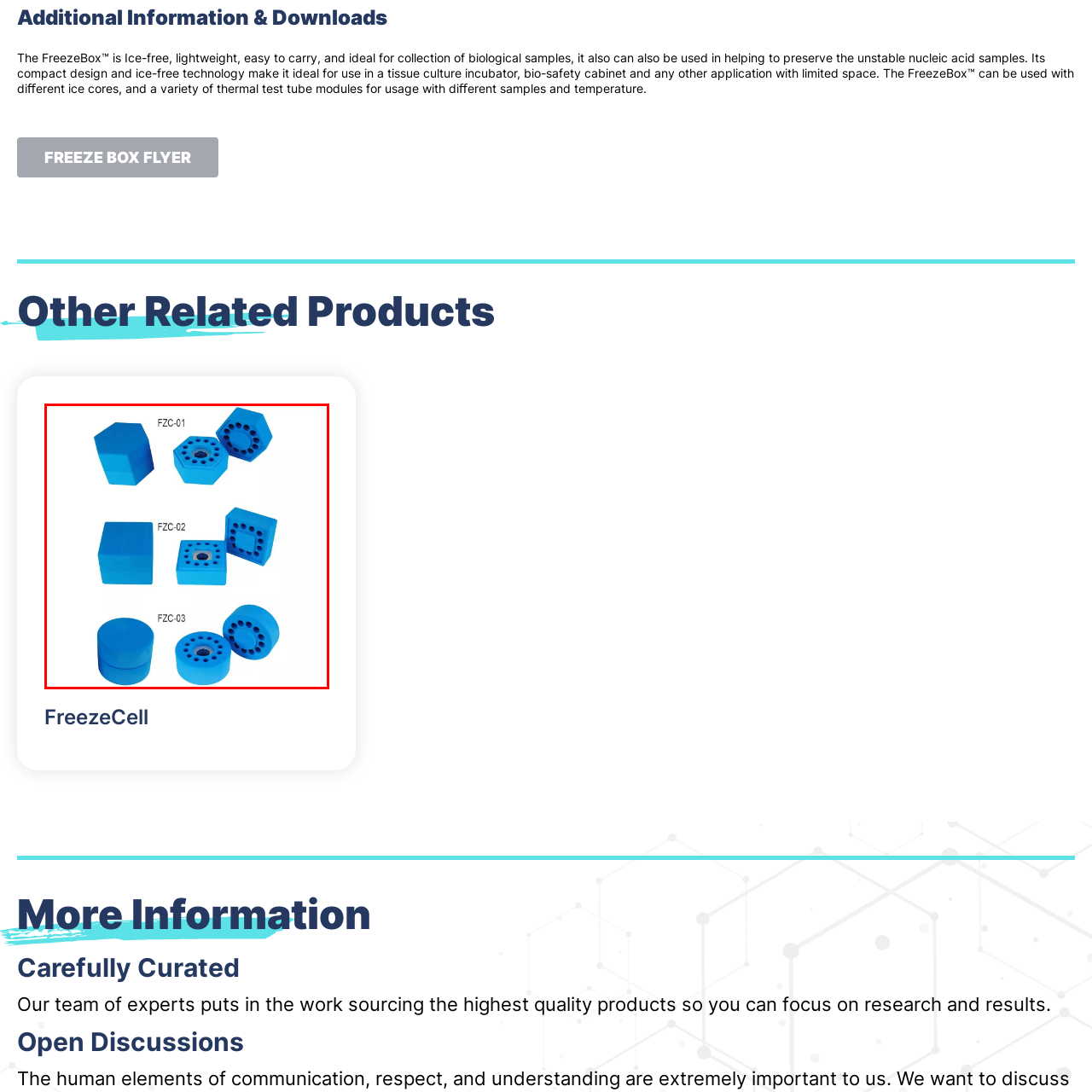Inspect the image surrounded by the red boundary and answer the following question in detail, basing your response on the visual elements of the image: 
What type of samples are stored in the FZC-03 module?

The bottom row of the image highlights the FZC-03 module, which consists of cylindrical components with circular cavities, providing reliable storage options for unstable nucleic acid samples.